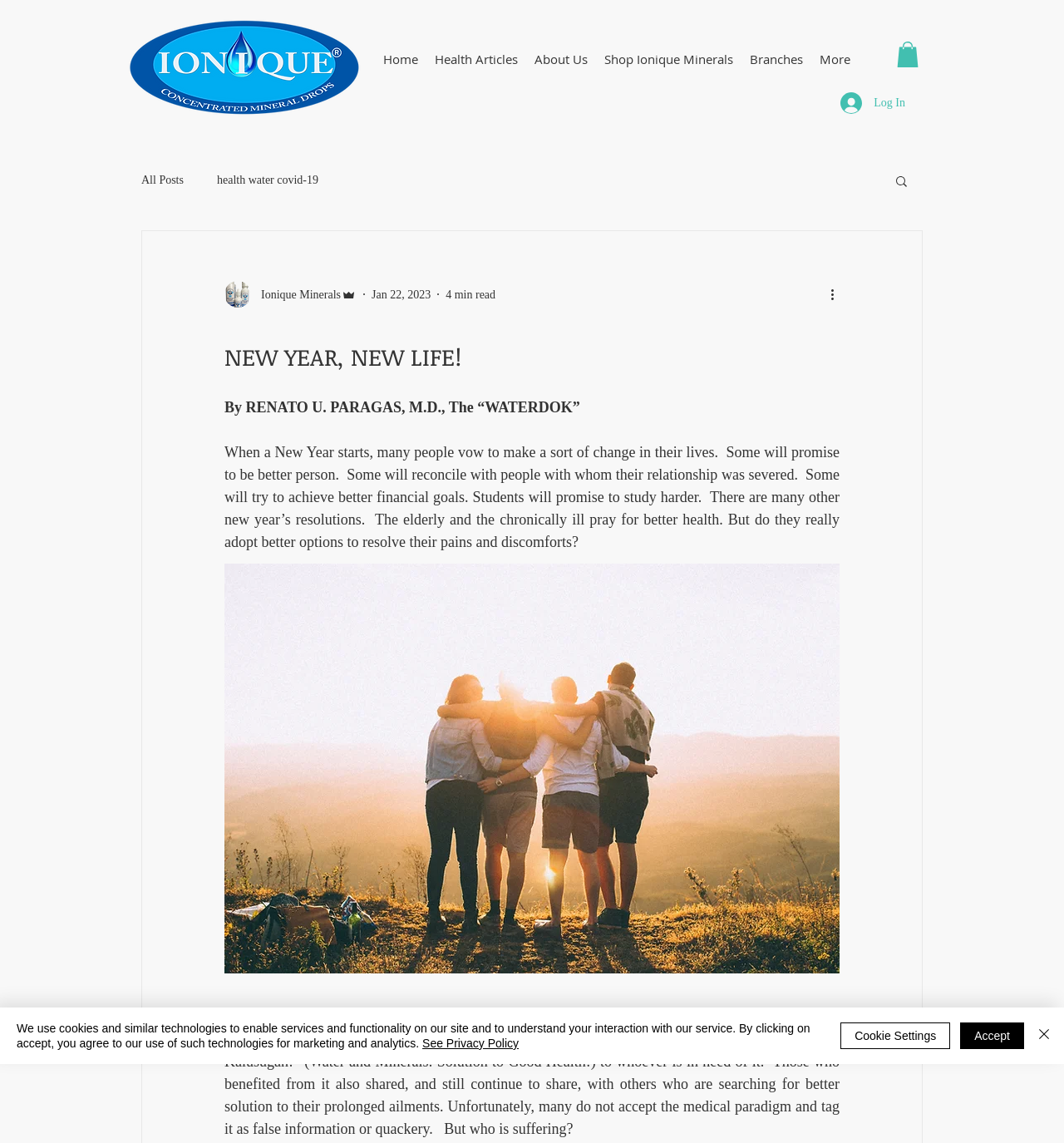Provide the bounding box coordinates, formatted as (top-left x, top-left y, bottom-right x, bottom-right y), with all values being floating point numbers between 0 and 1. Identify the bounding box of the UI element that matches the description: Ionique Minerals

[0.211, 0.246, 0.335, 0.269]